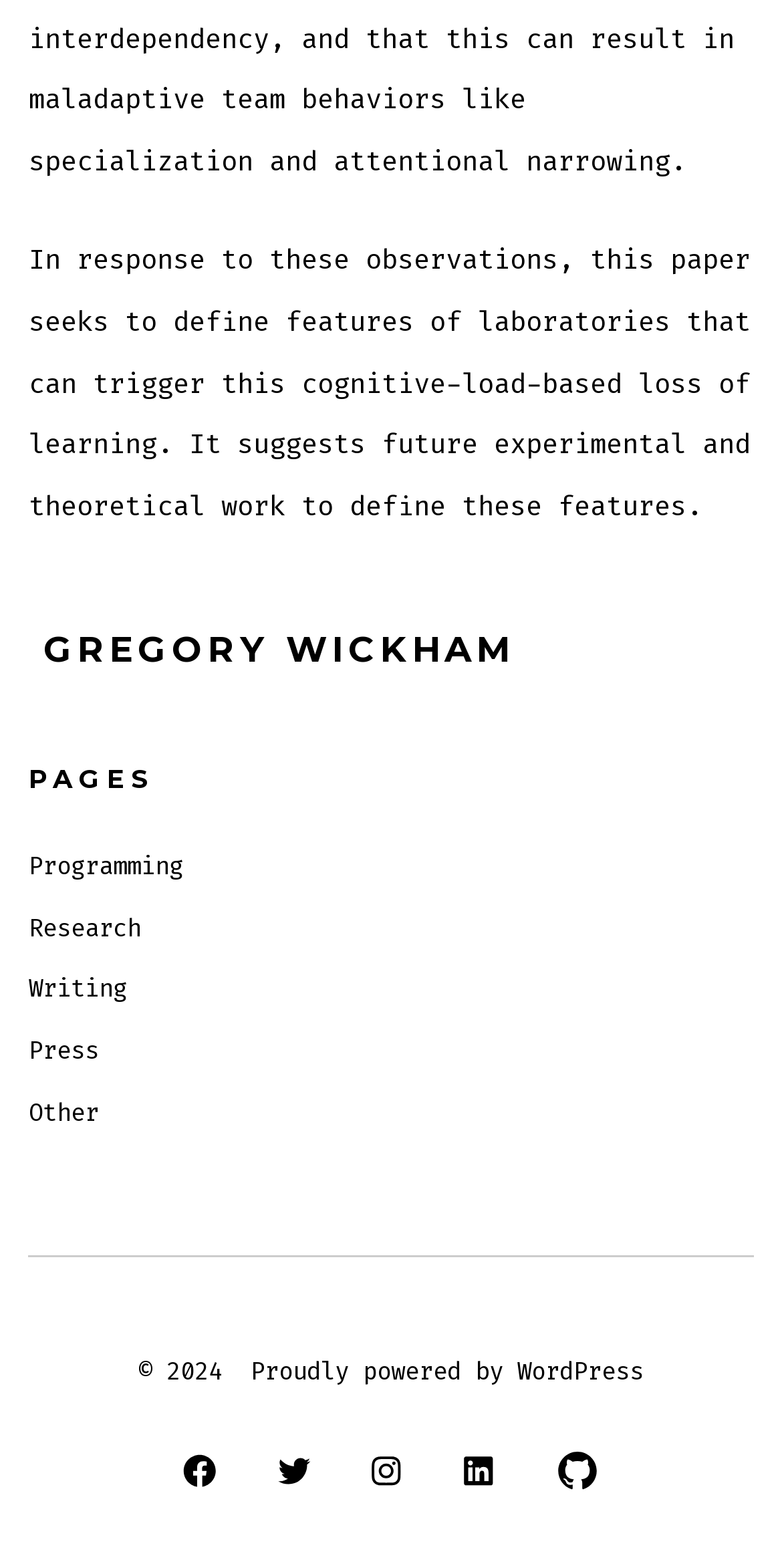Please determine the bounding box coordinates for the element with the description: "Press".

[0.036, 0.66, 0.126, 0.68]